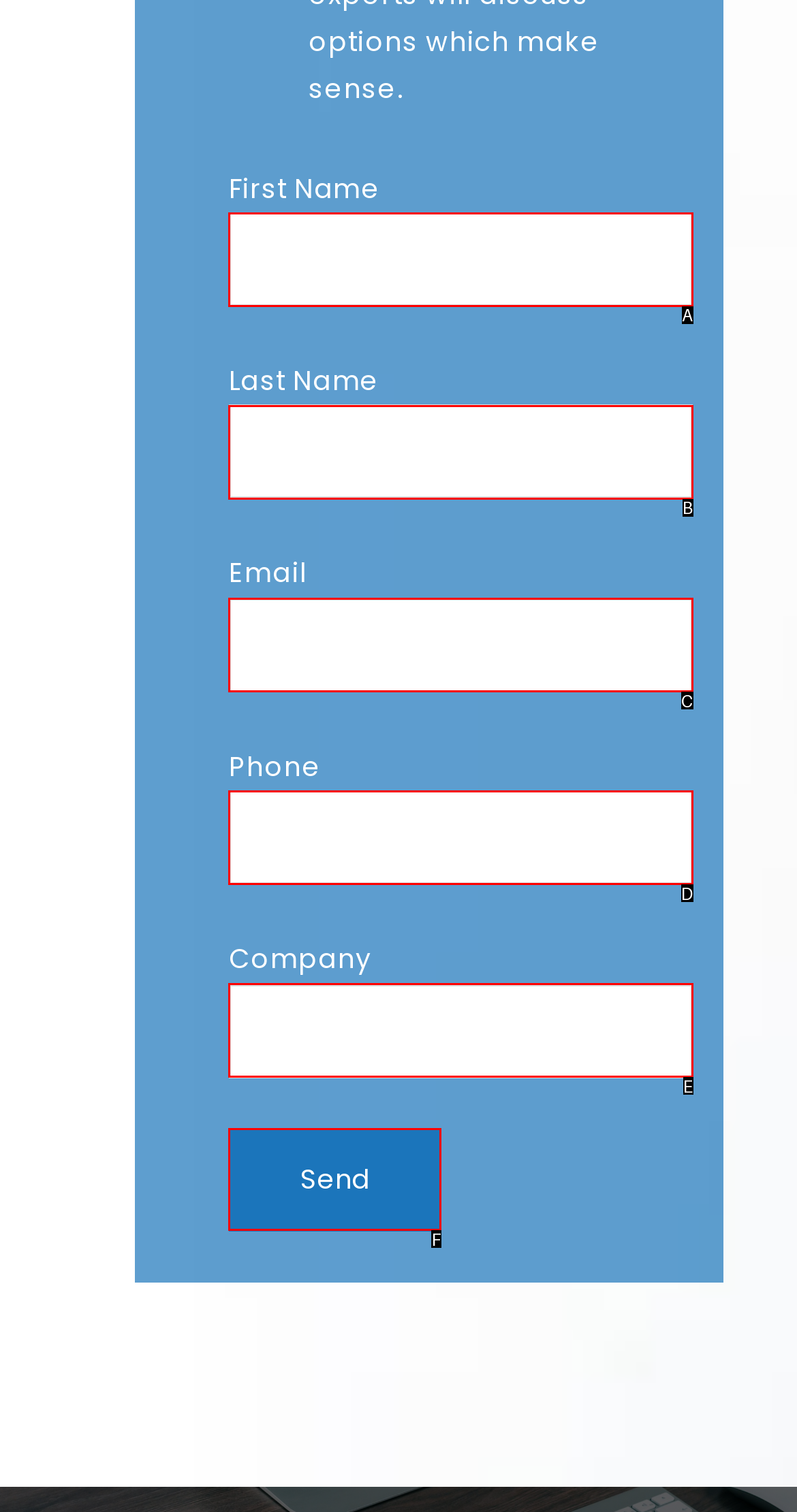Select the option that matches this description: name="email"
Answer by giving the letter of the chosen option.

C